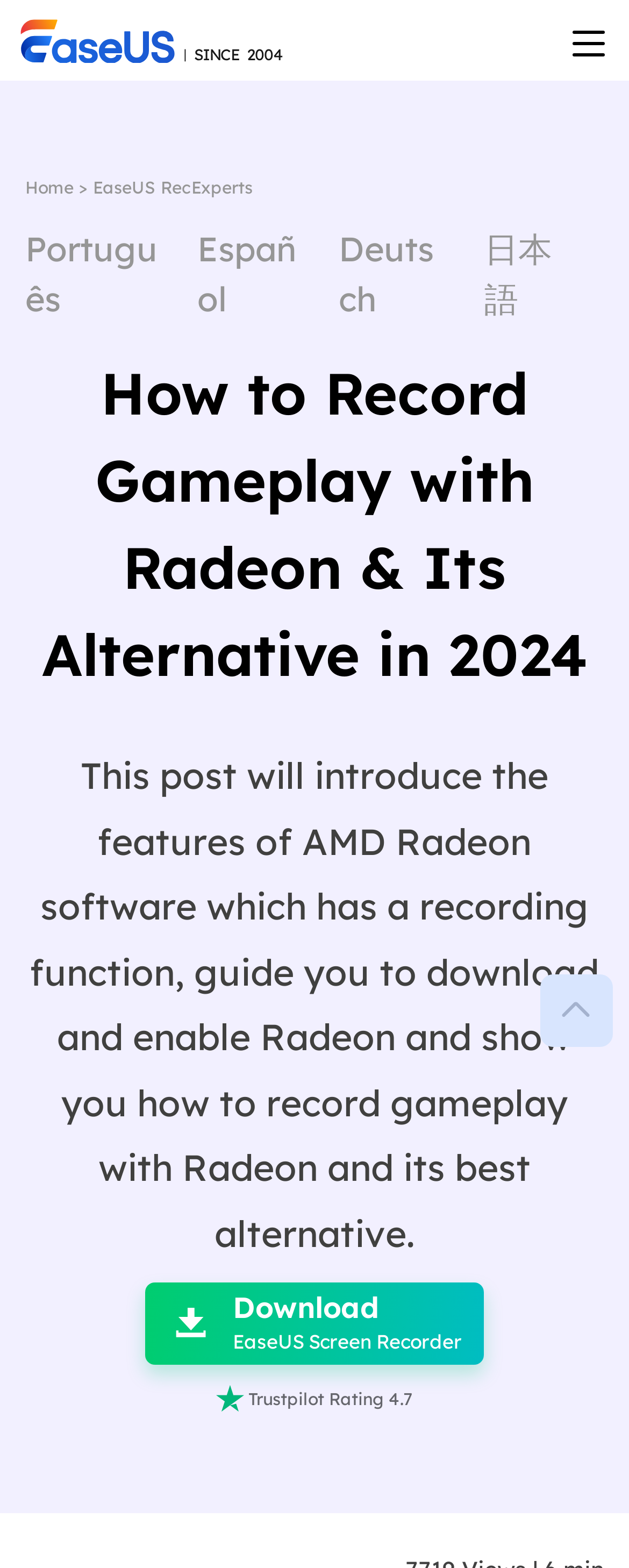Please find the bounding box coordinates (top-left x, top-left y, bottom-right x, bottom-right y) in the screenshot for the UI element described as follows: EaseUS RecExperts

[0.148, 0.112, 0.402, 0.127]